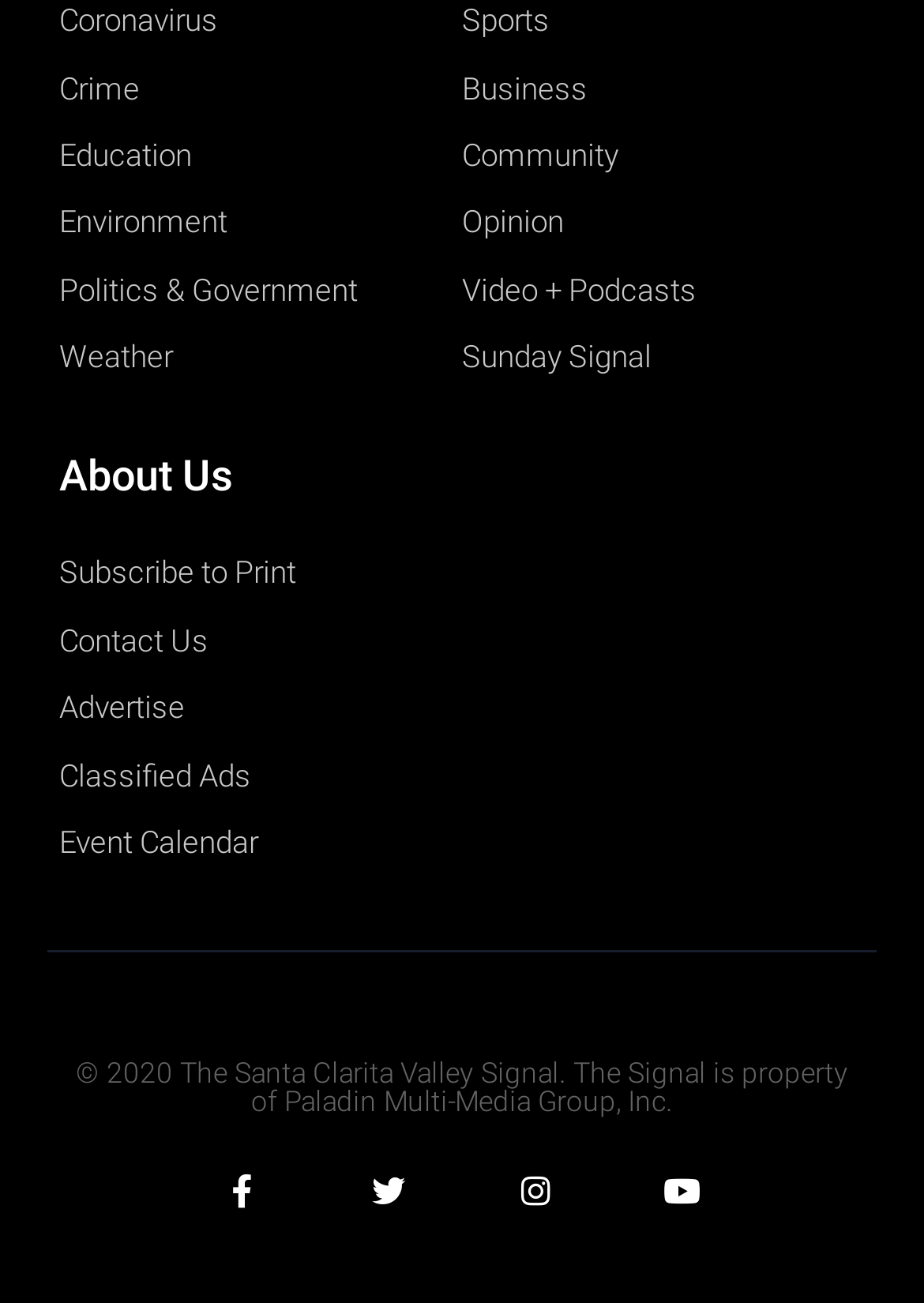Specify the bounding box coordinates for the region that must be clicked to perform the given instruction: "Check Latitude Pay Scan QR Code".

None